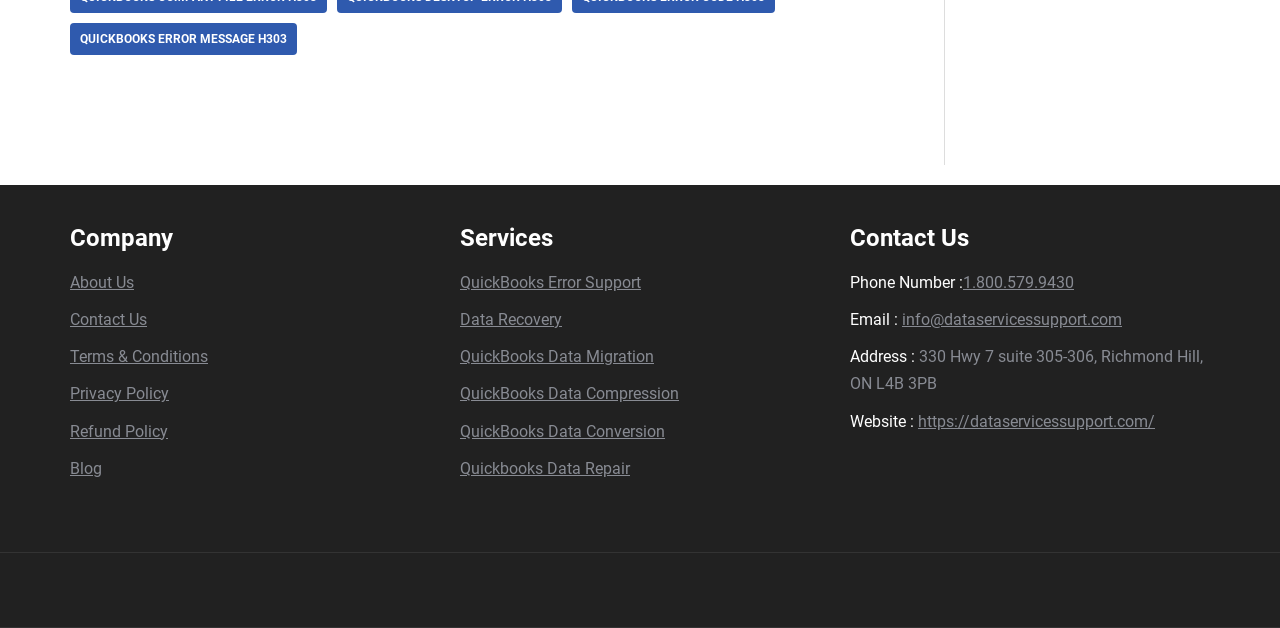Can you provide the bounding box coordinates for the element that should be clicked to implement the instruction: "Check the company address"?

[0.664, 0.553, 0.94, 0.626]